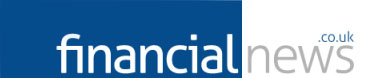Please provide a brief answer to the question using only one word or phrase: 
What type of content does the brand focus on?

Finance-related